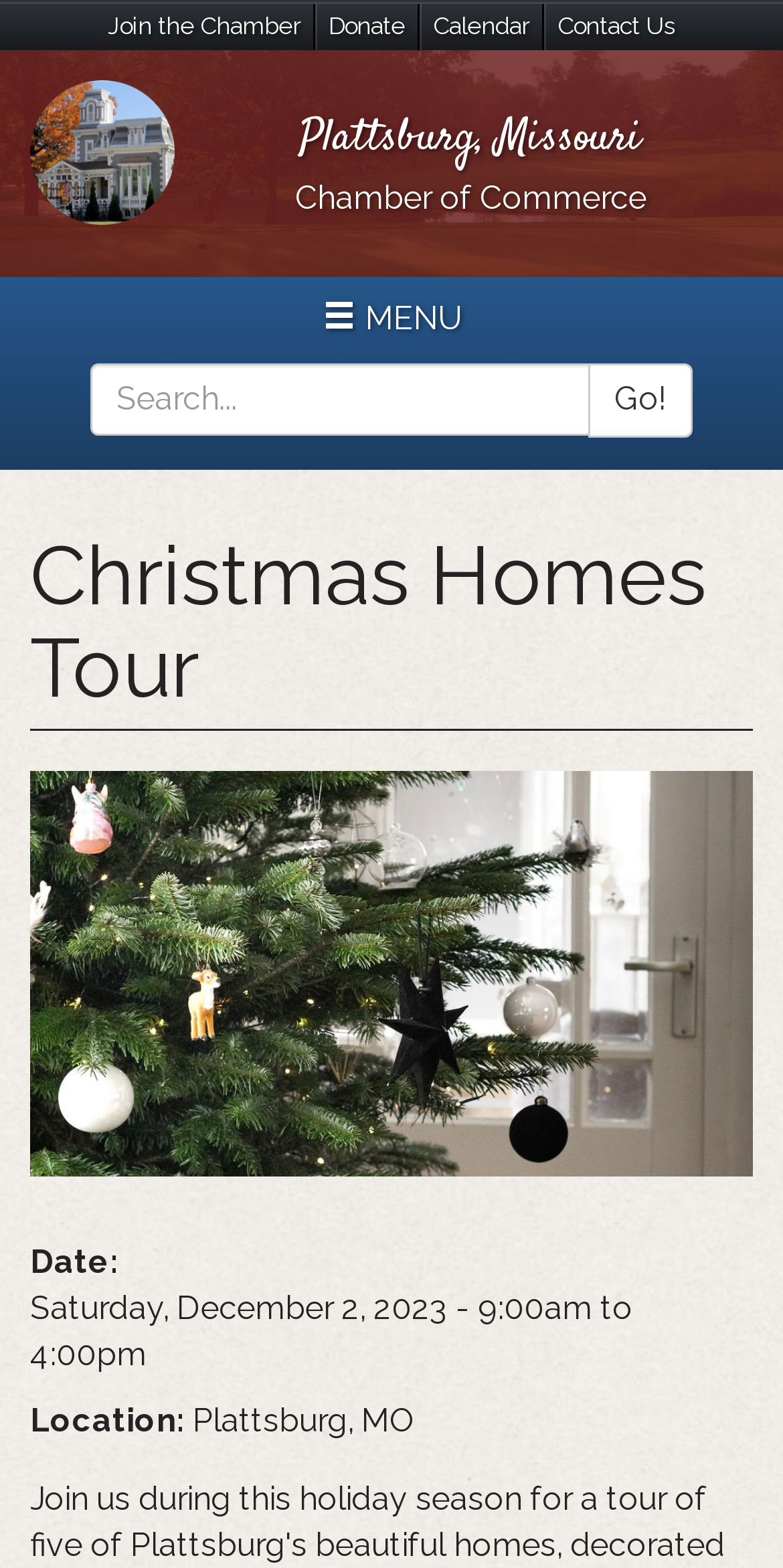Provide the bounding box coordinates of the HTML element this sentence describes: "Go!".

[0.751, 0.056, 0.885, 0.103]